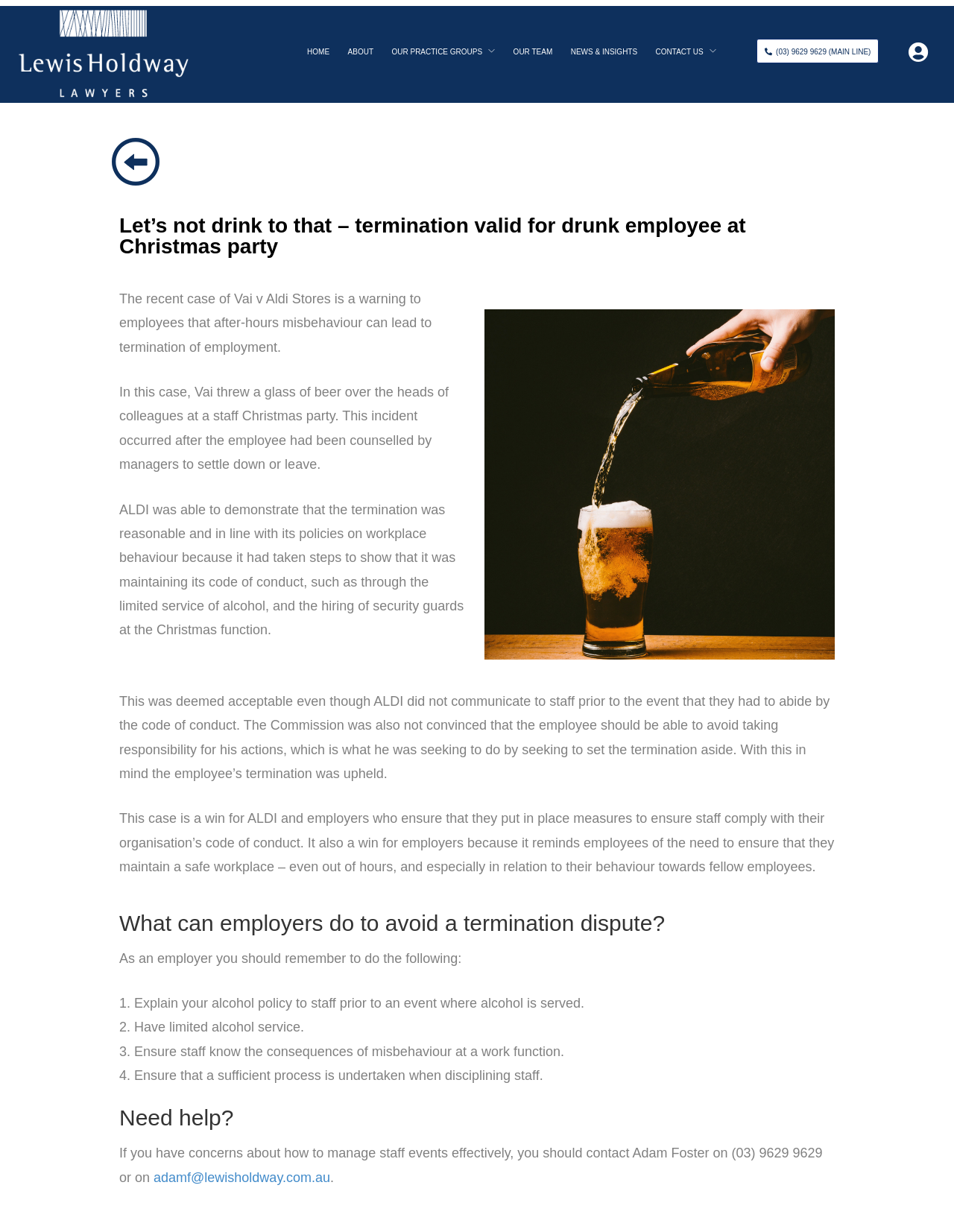Determine the bounding box coordinates of the element's region needed to click to follow the instruction: "Click HOME". Provide these coordinates as four float numbers between 0 and 1, formatted as [left, top, right, bottom].

[0.322, 0.032, 0.345, 0.043]